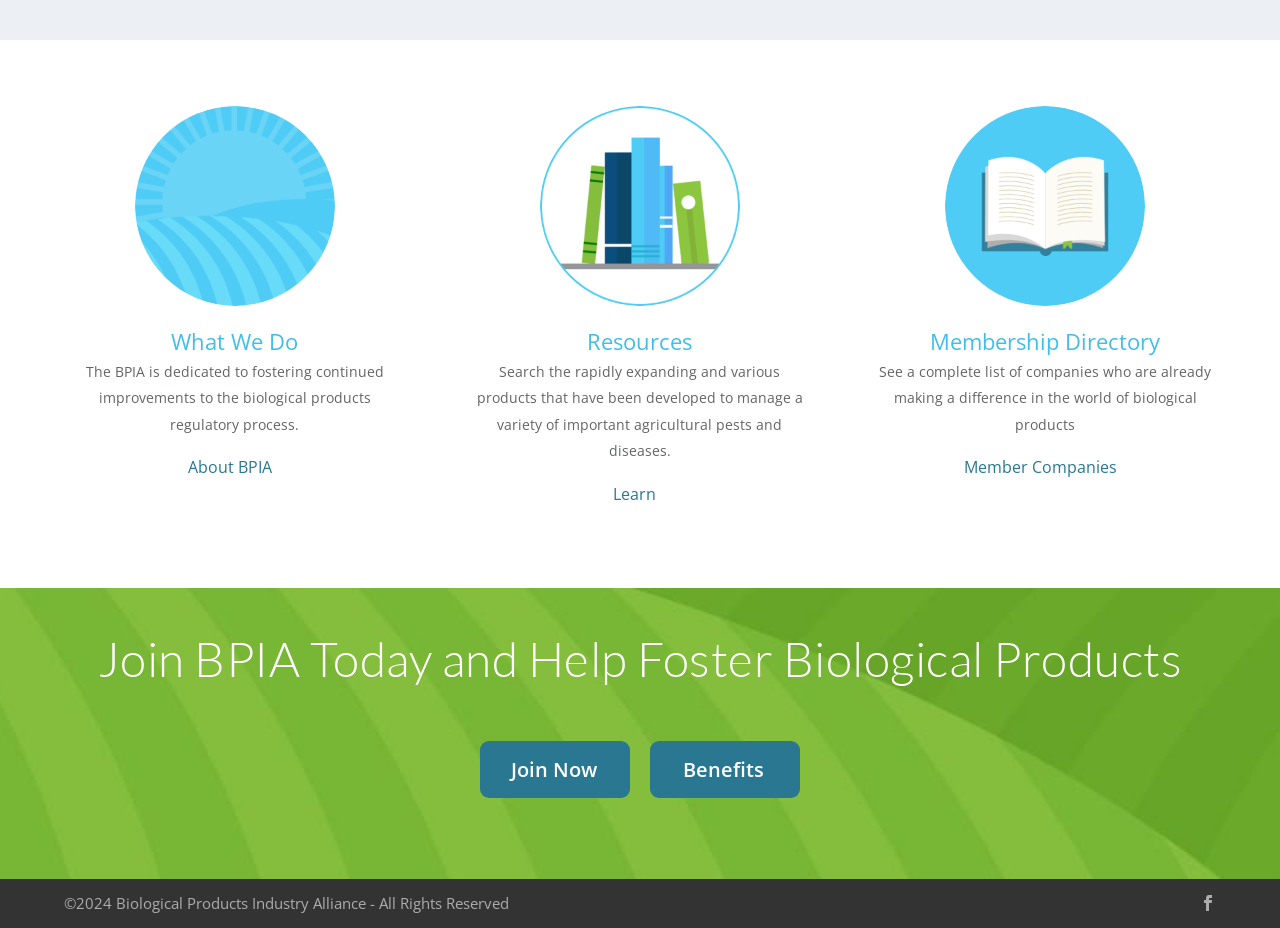Find the bounding box coordinates of the area to click in order to follow the instruction: "Check Member Companies".

[0.683, 0.472, 0.95, 0.535]